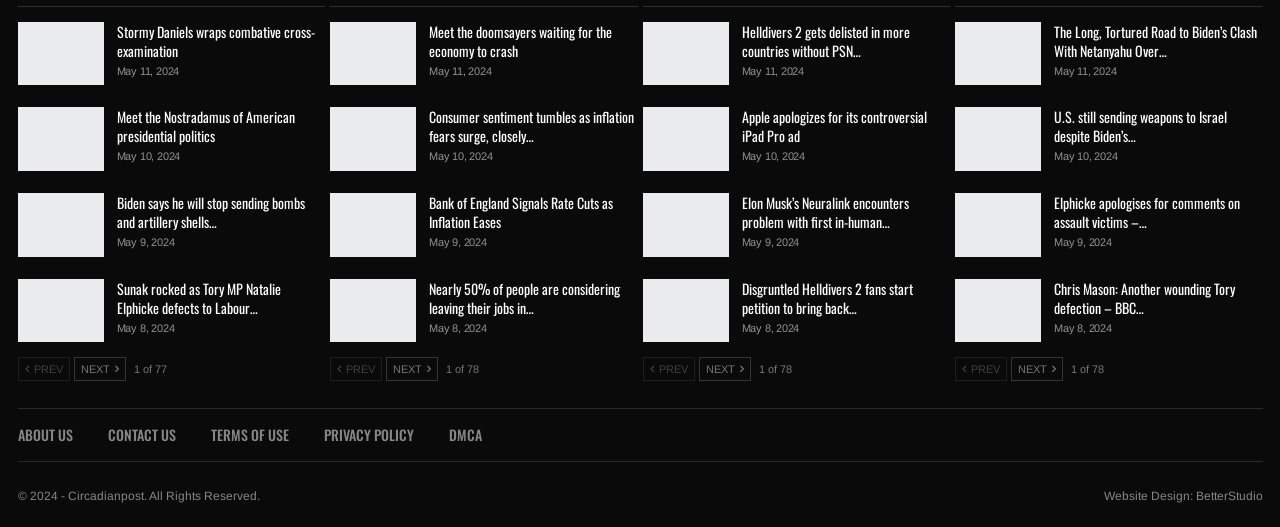Find the bounding box coordinates of the clickable element required to execute the following instruction: "Contact us". Provide the coordinates as four float numbers between 0 and 1, i.e., [left, top, right, bottom].

None